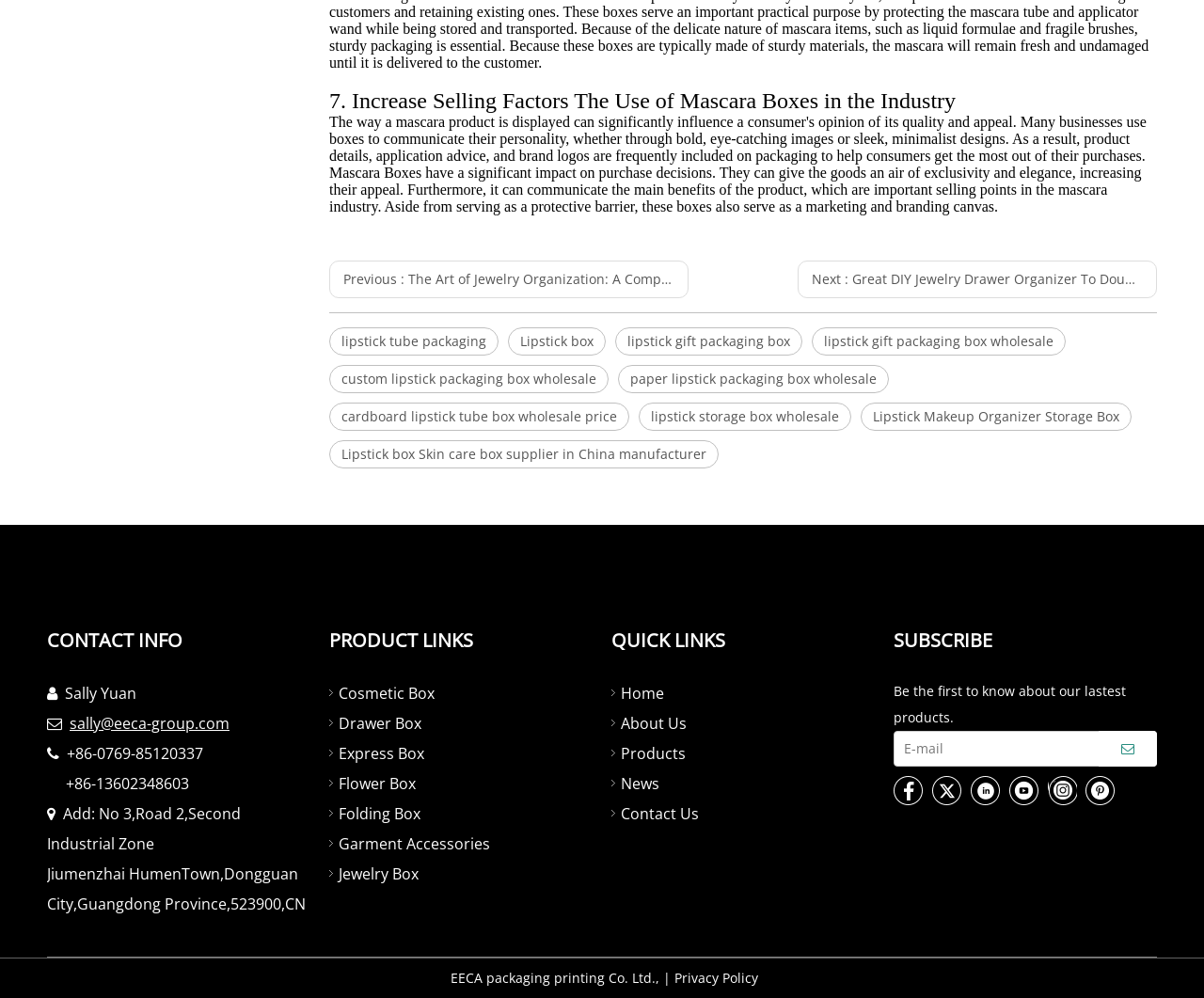Identify the bounding box coordinates of the element that should be clicked to fulfill this task: "View the 'Cosmetic Box' product". The coordinates should be provided as four float numbers between 0 and 1, i.e., [left, top, right, bottom].

[0.281, 0.684, 0.361, 0.705]